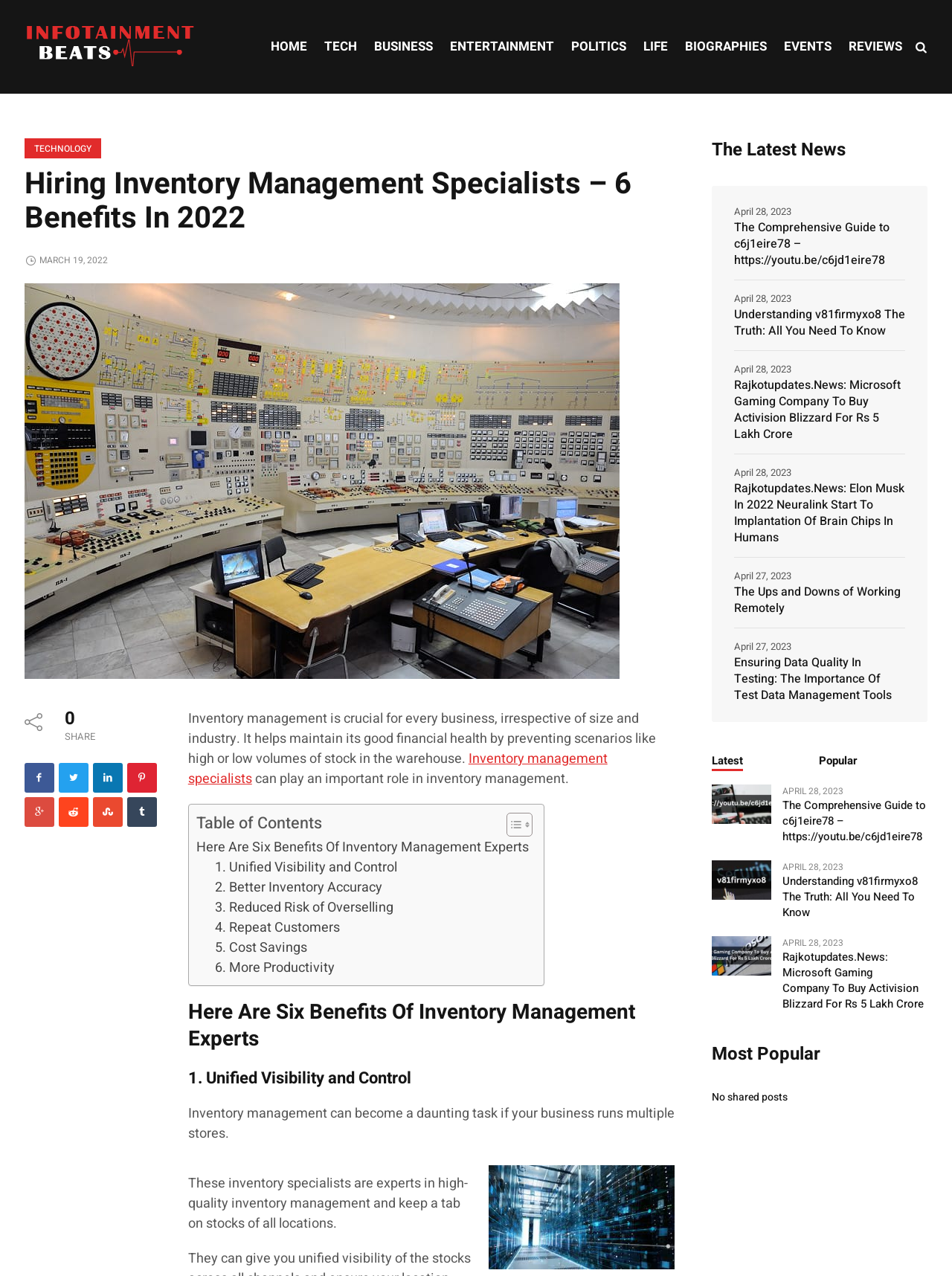Given the element description 3. Reduced Risk of Overselling, specify the bounding box coordinates of the corresponding UI element in the format (top-left x, top-left y, bottom-right x, bottom-right y). All values must be between 0 and 1.

[0.226, 0.704, 0.414, 0.719]